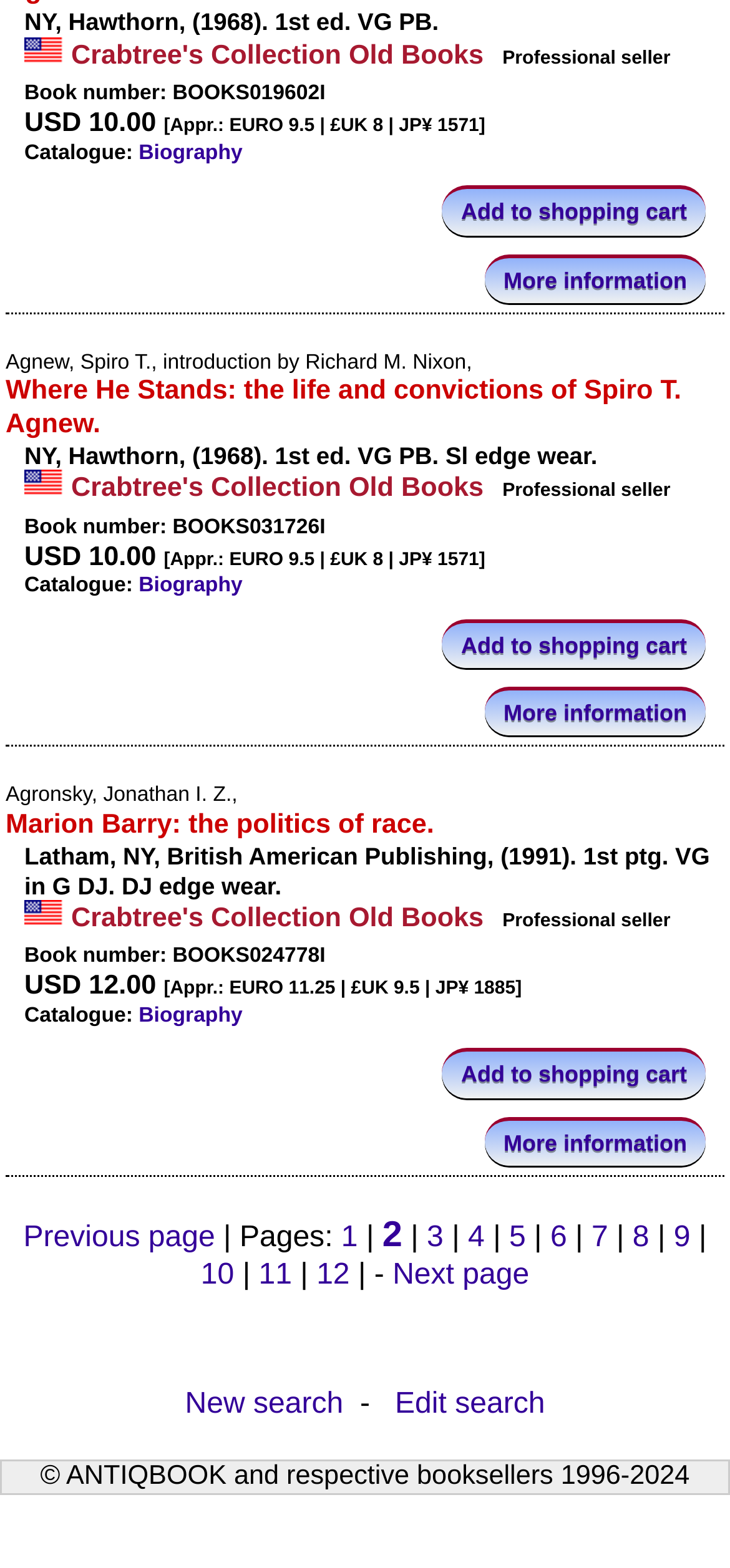Based on the element description: "Edit search", identify the bounding box coordinates for this UI element. The coordinates must be four float numbers between 0 and 1, listed as [left, top, right, bottom].

[0.541, 0.885, 0.747, 0.906]